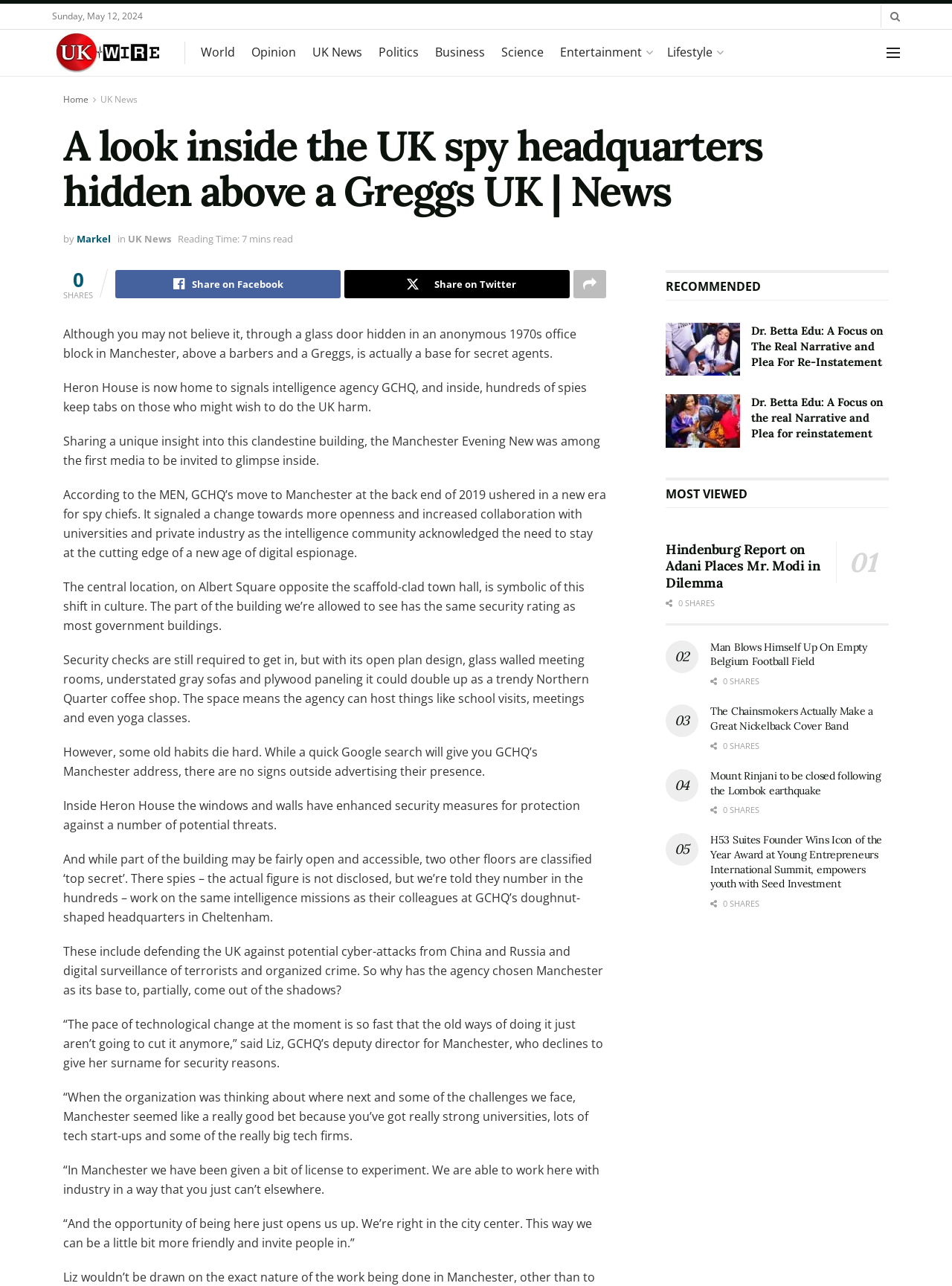How many spies work in Heron House?
Using the image, provide a detailed and thorough answer to the question.

I found this information by reading the article, which mentions that 'there are hundreds of spies' working in Heron House.